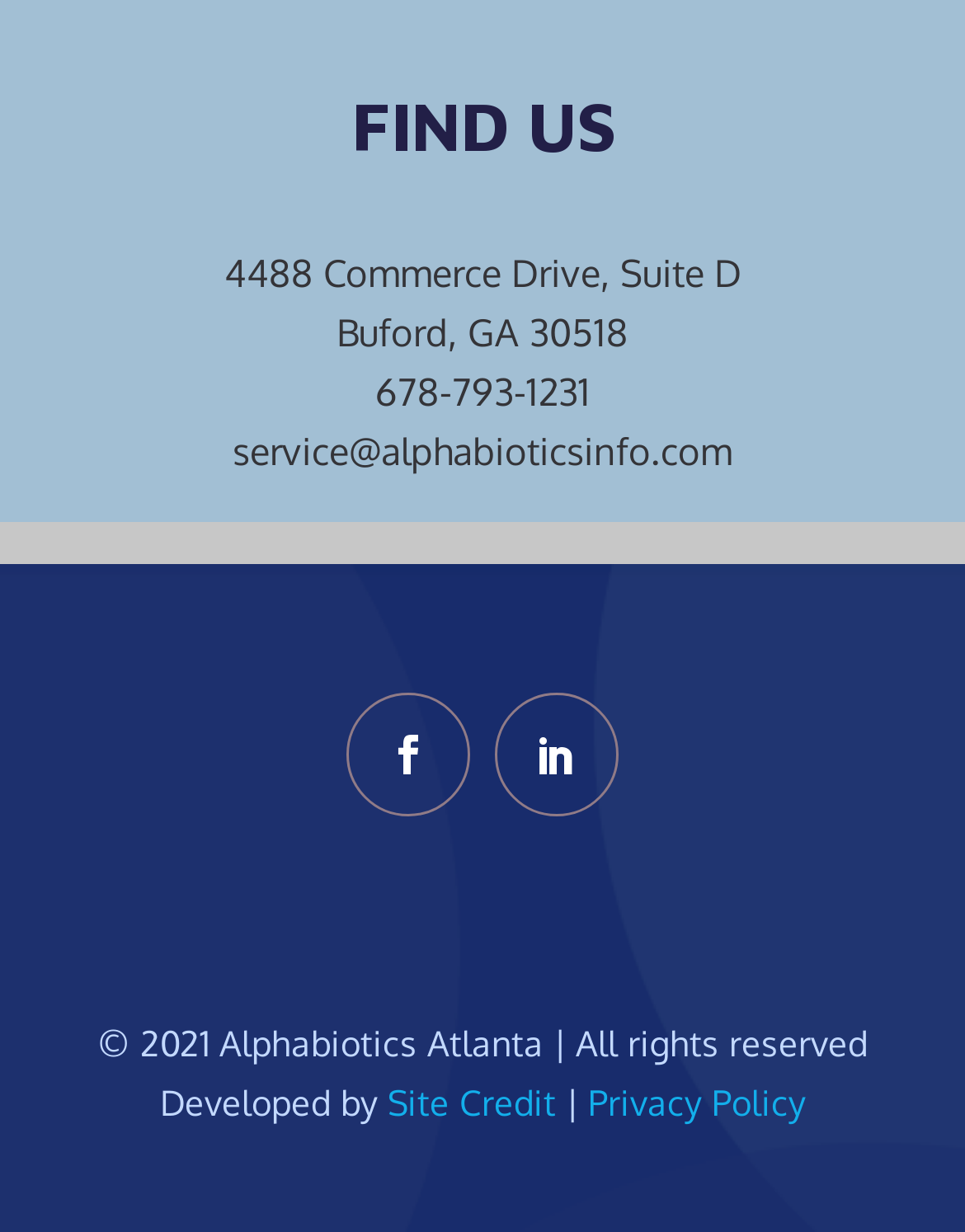Provide your answer to the question using just one word or phrase: What is the phone number of Alphabiotics Atlanta?

678-793-1231